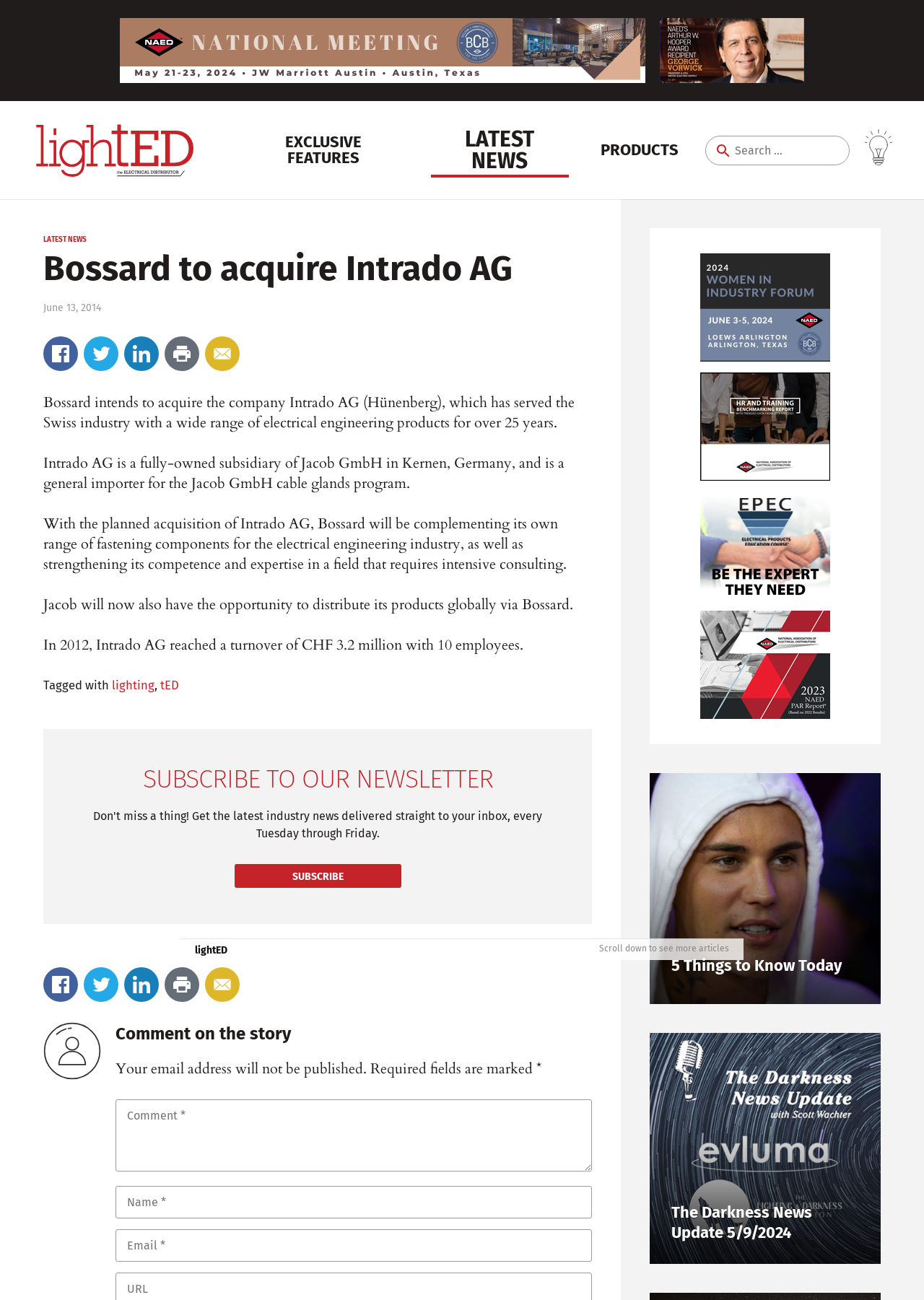Using the description "Subscribe", predict the bounding box of the relevant HTML element.

[0.254, 0.665, 0.434, 0.683]